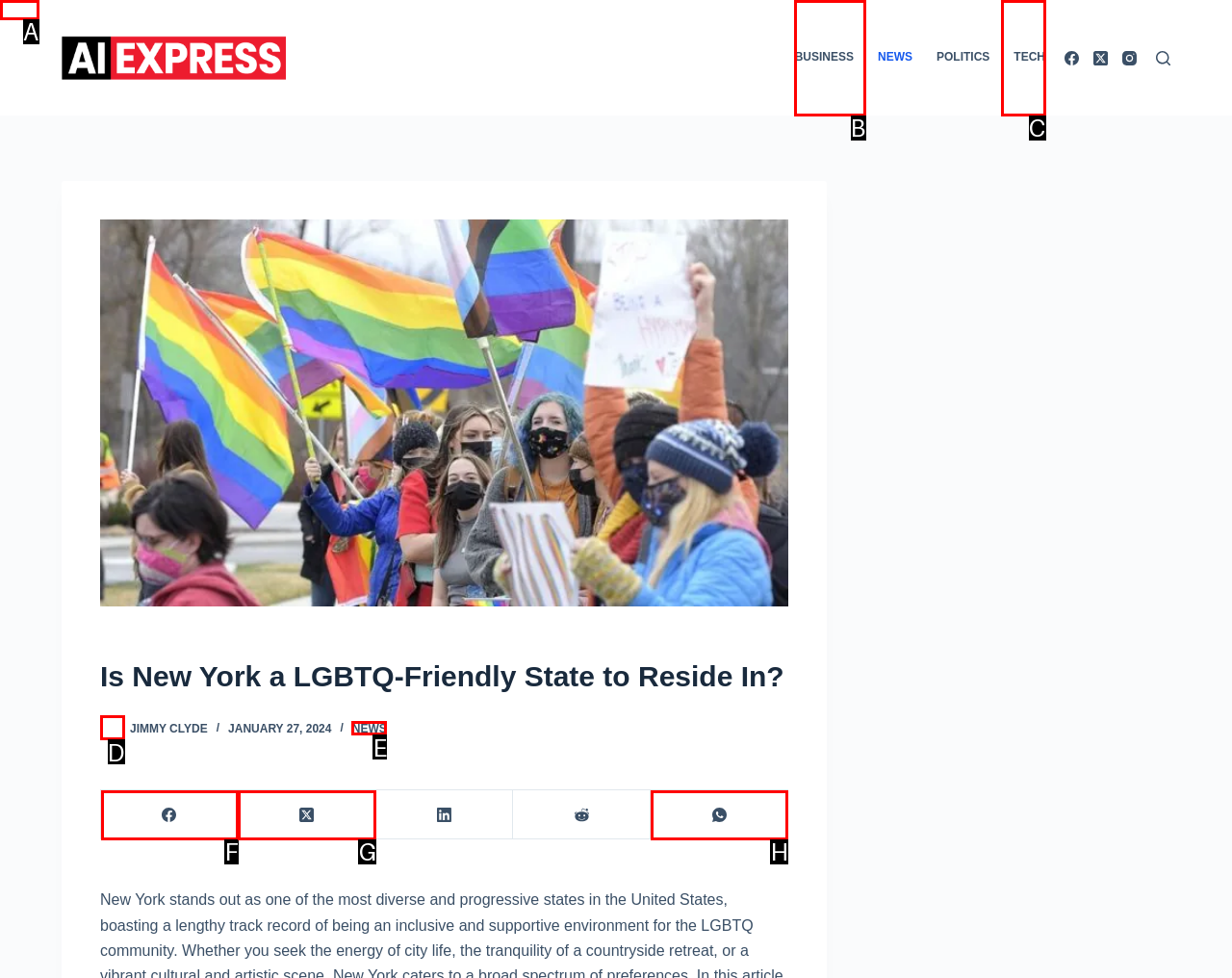Given the description: parent_node: JIMMY CLYDE, identify the HTML element that fits best. Respond with the letter of the correct option from the choices.

D